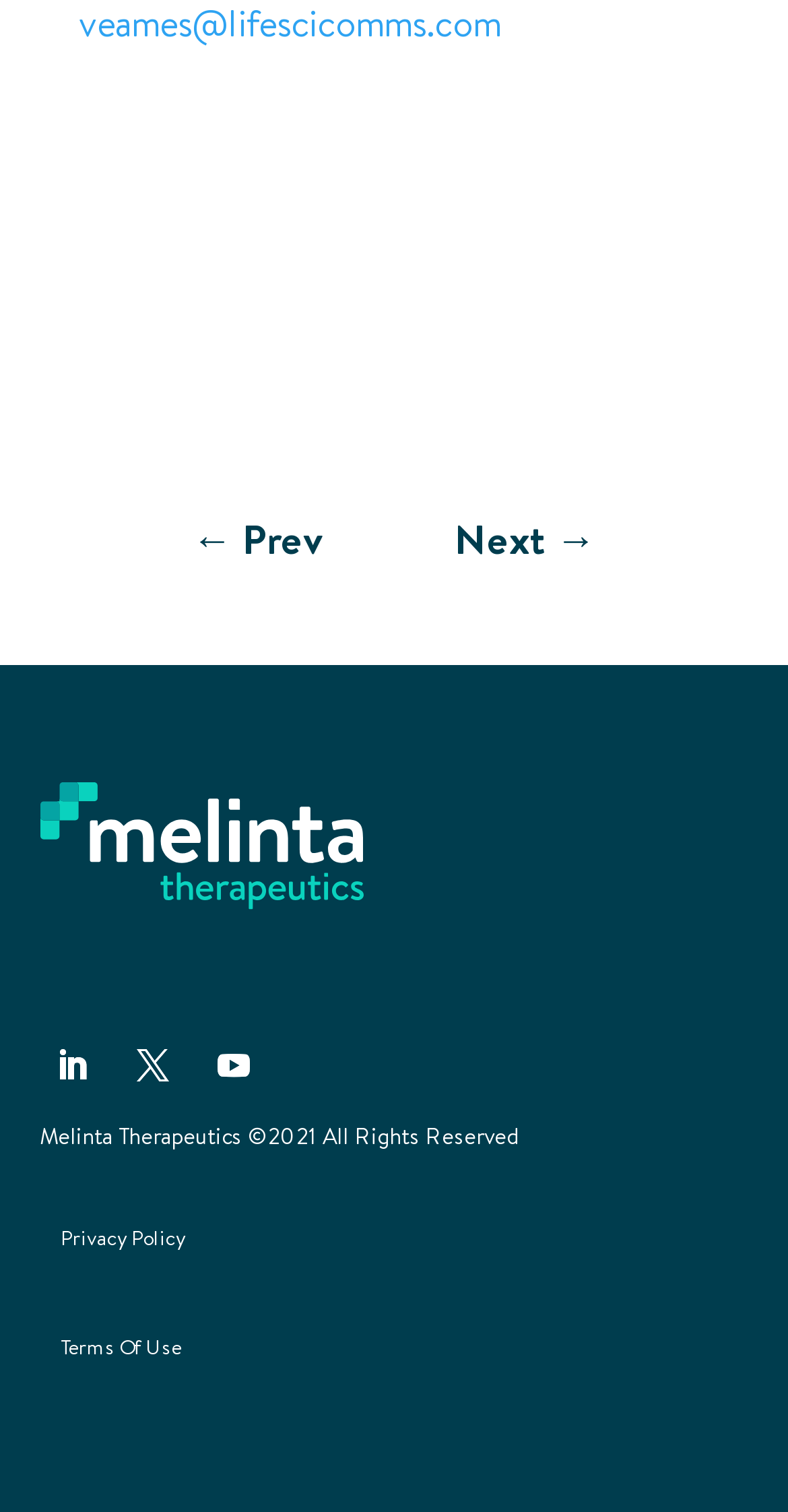Can you look at the image and give a comprehensive answer to the question:
What is the purpose of the '← Prev' and 'Next →' links?

Based on their text content and positions on the webpage, I infer that the '← Prev' and 'Next →' links are used for navigation, likely to previous and next pages or sections.